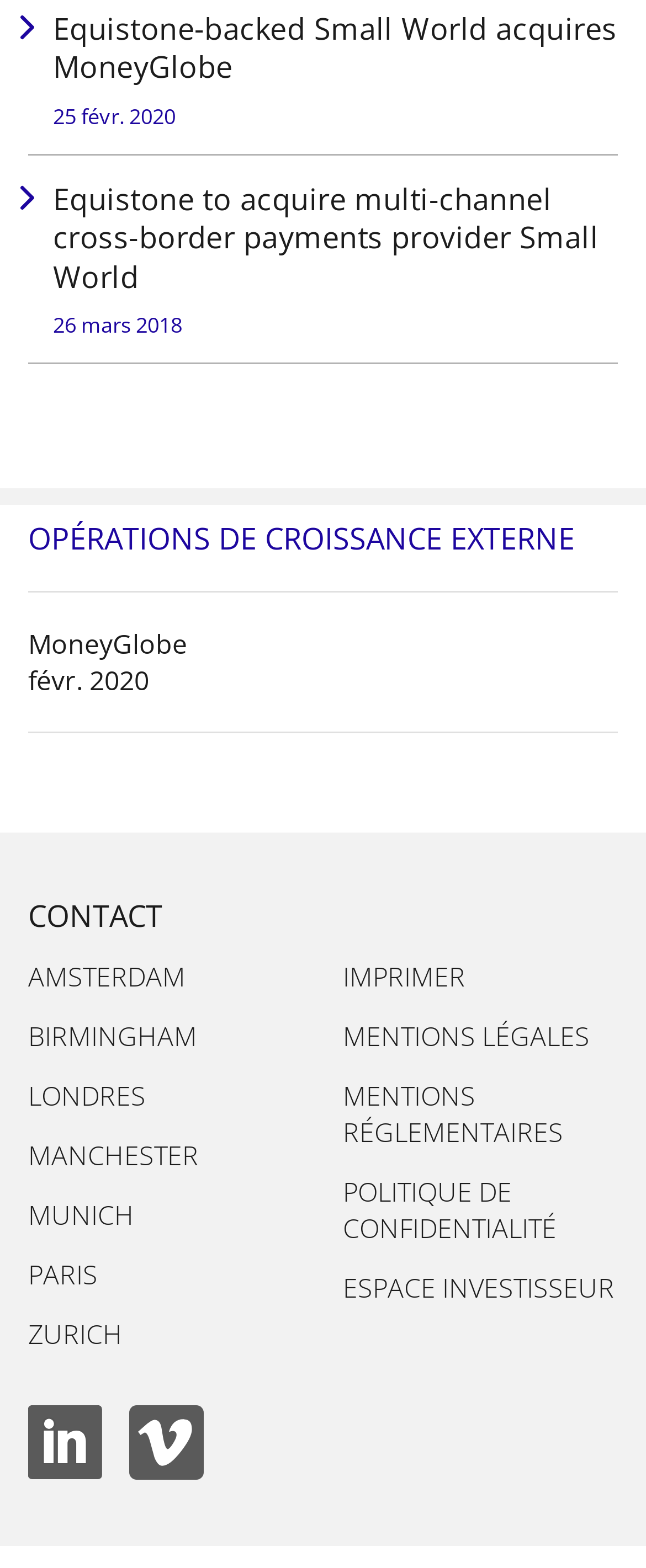Specify the bounding box coordinates for the region that must be clicked to perform the given instruction: "Visit the investor space".

[0.531, 0.803, 0.951, 0.841]